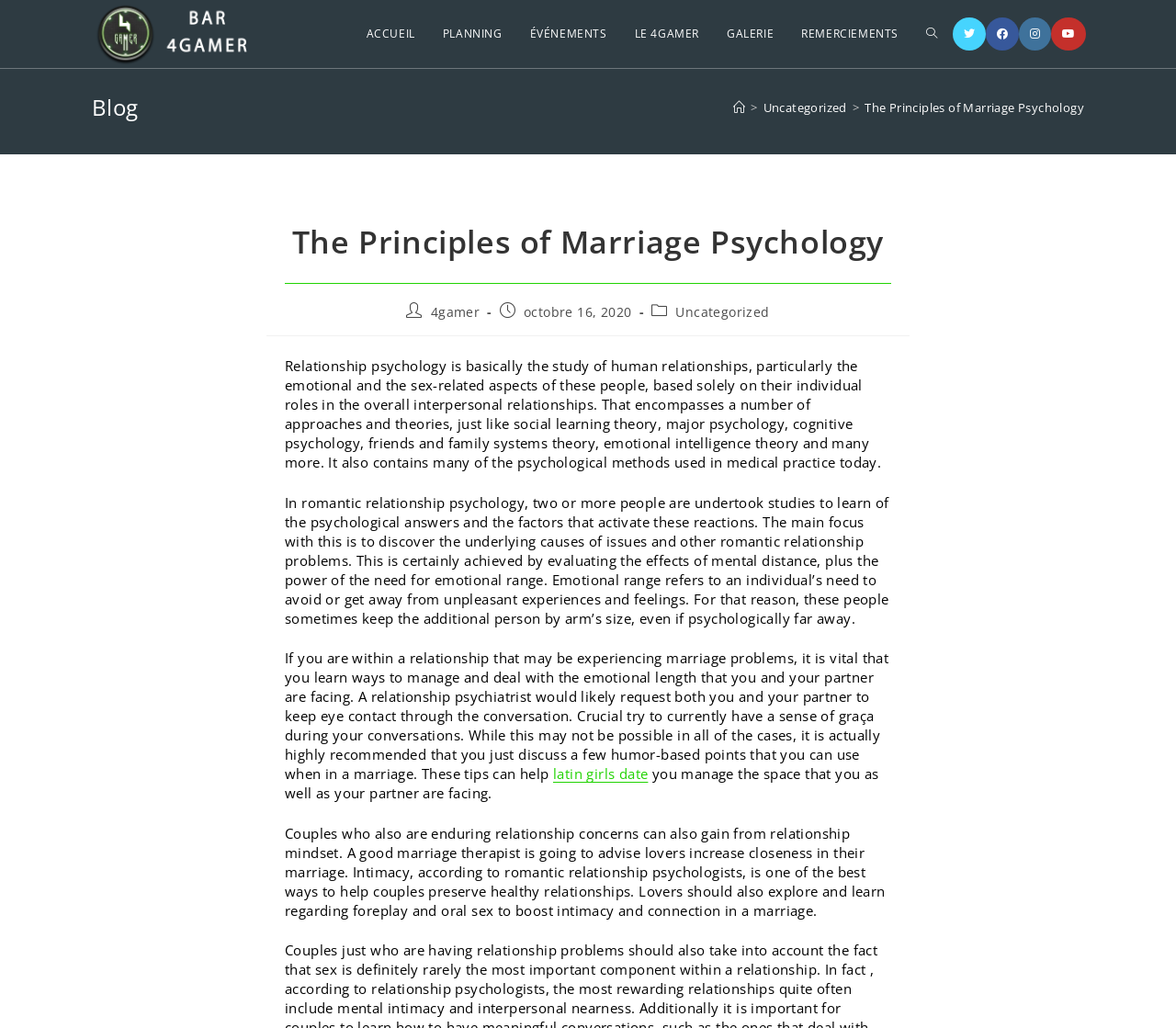Find the bounding box coordinates of the area to click in order to follow the instruction: "Click on the Facebook link".

[0.838, 0.017, 0.866, 0.049]